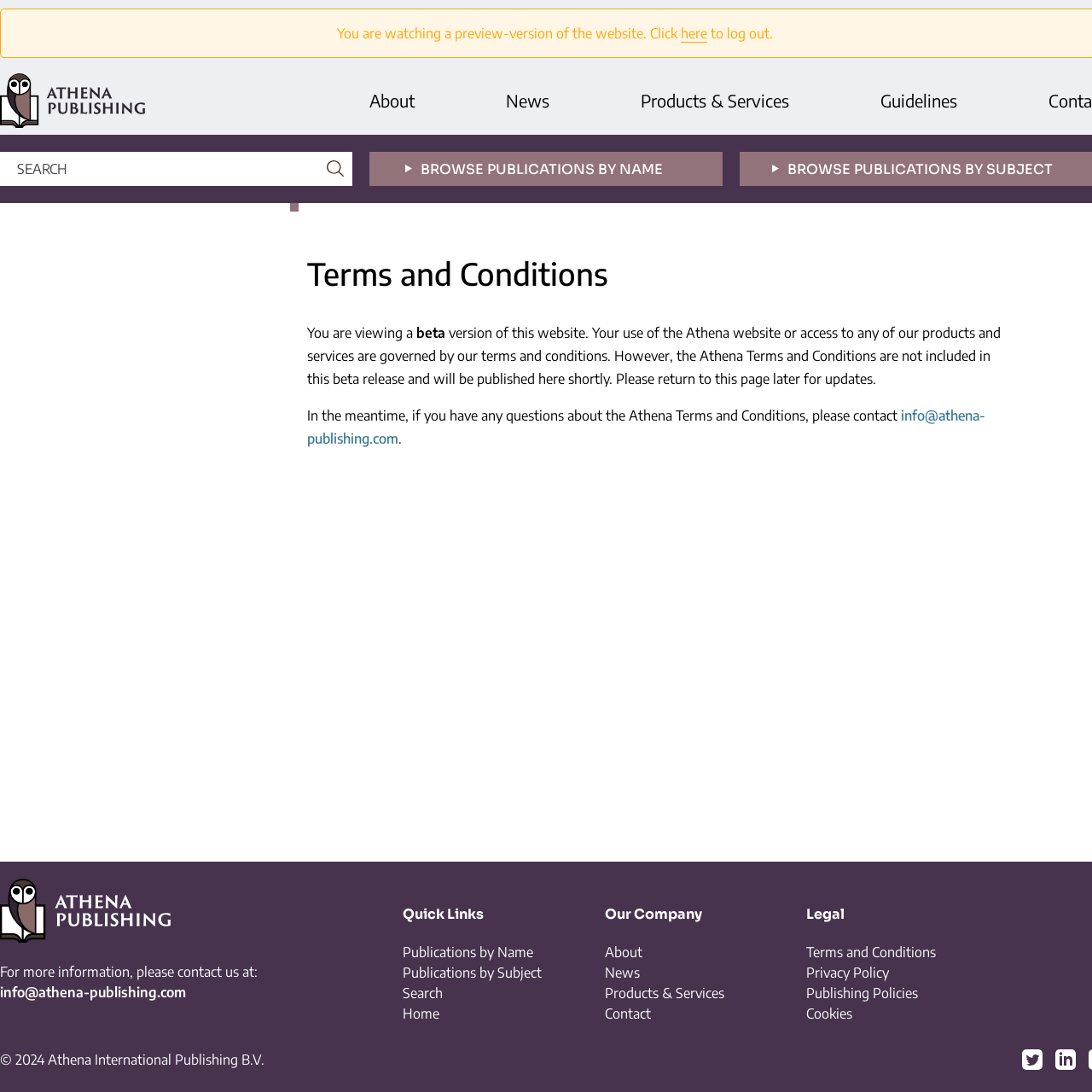Find the bounding box coordinates of the clickable area that will achieve the following instruction: "view terms and conditions".

[0.738, 0.864, 0.857, 0.88]